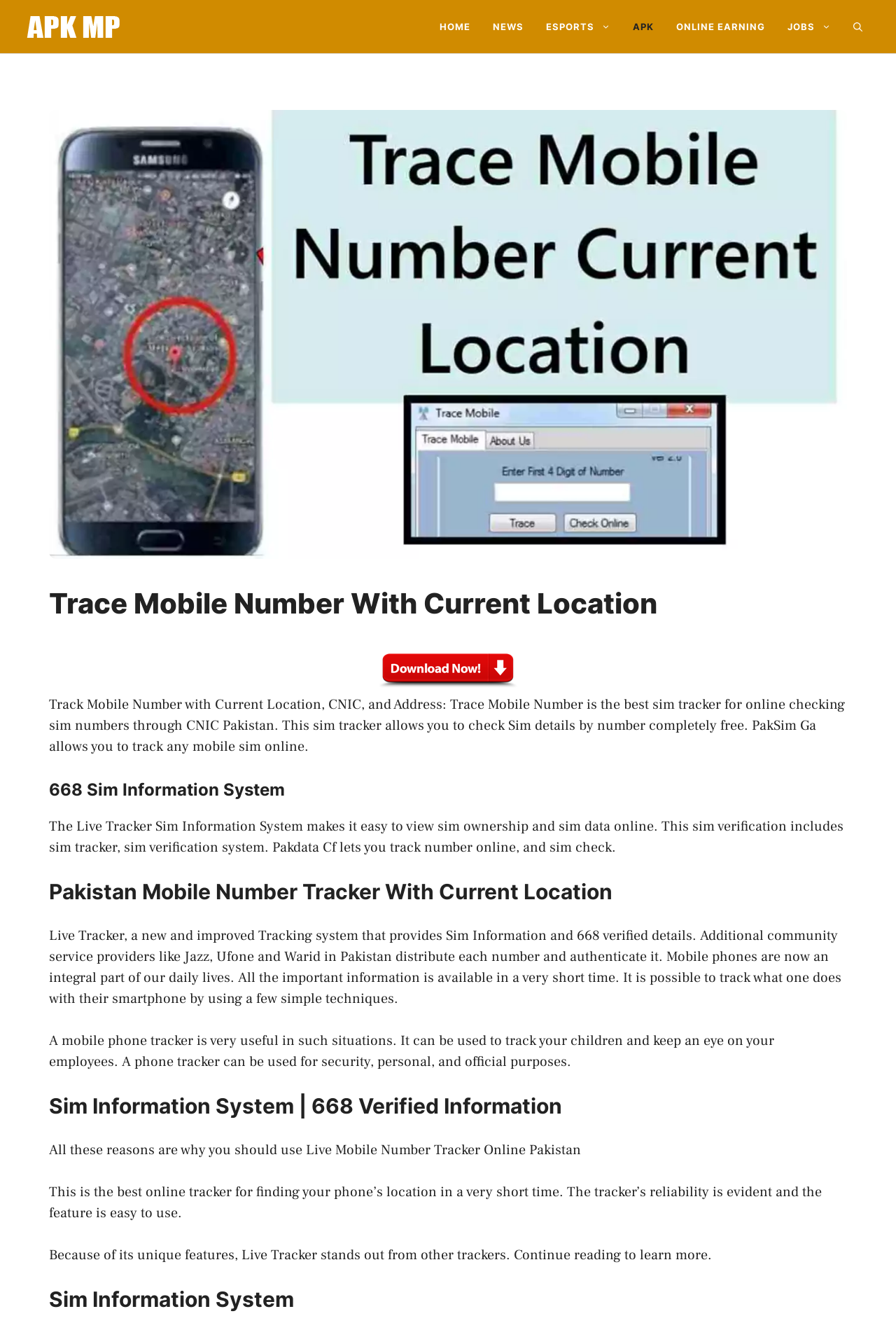What is the purpose of this website? Refer to the image and provide a one-word or short phrase answer.

Track mobile numbers